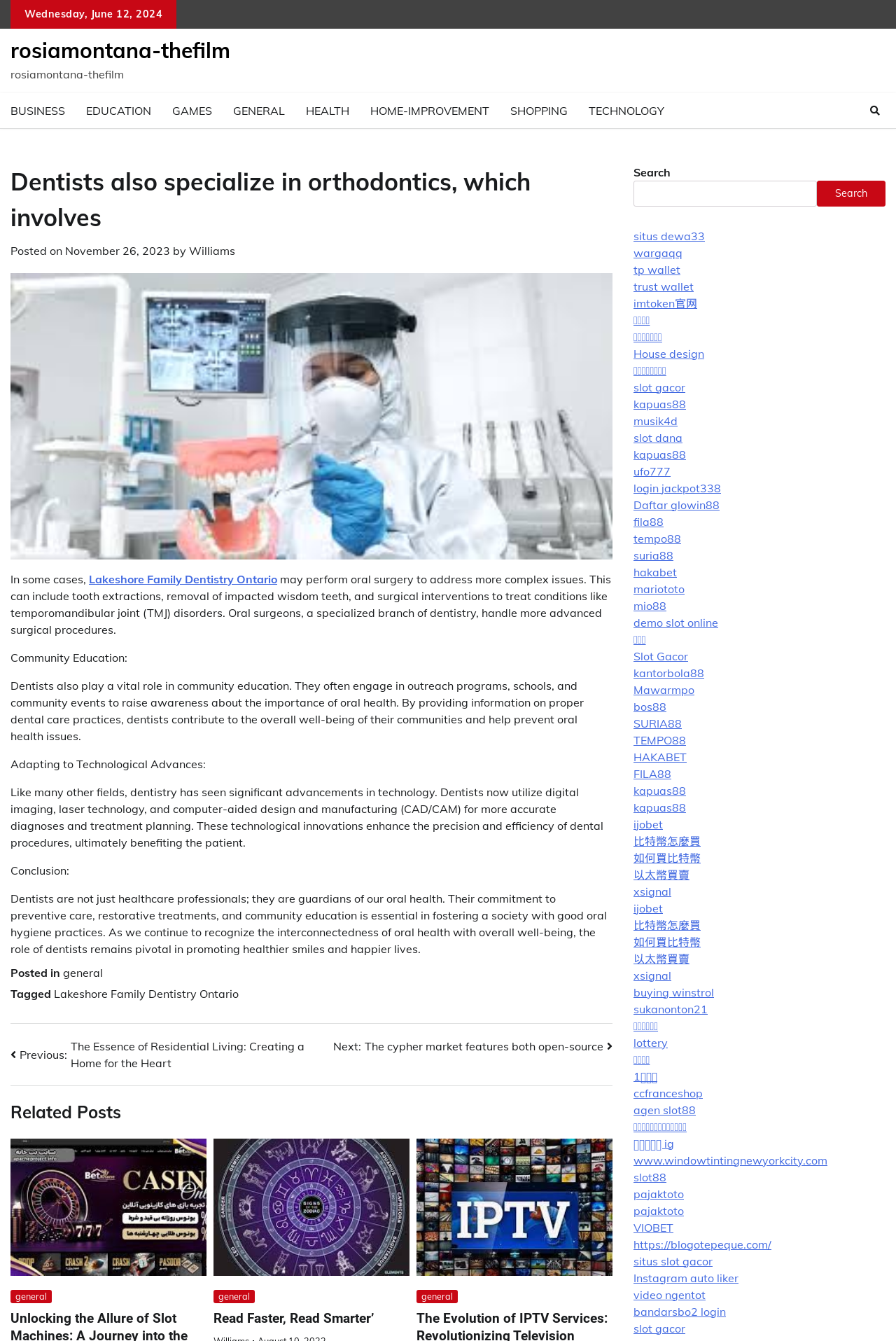Identify the bounding box coordinates for the region to click in order to carry out this instruction: "Search for something". Provide the coordinates using four float numbers between 0 and 1, formatted as [left, top, right, bottom].

[0.707, 0.135, 0.912, 0.154]